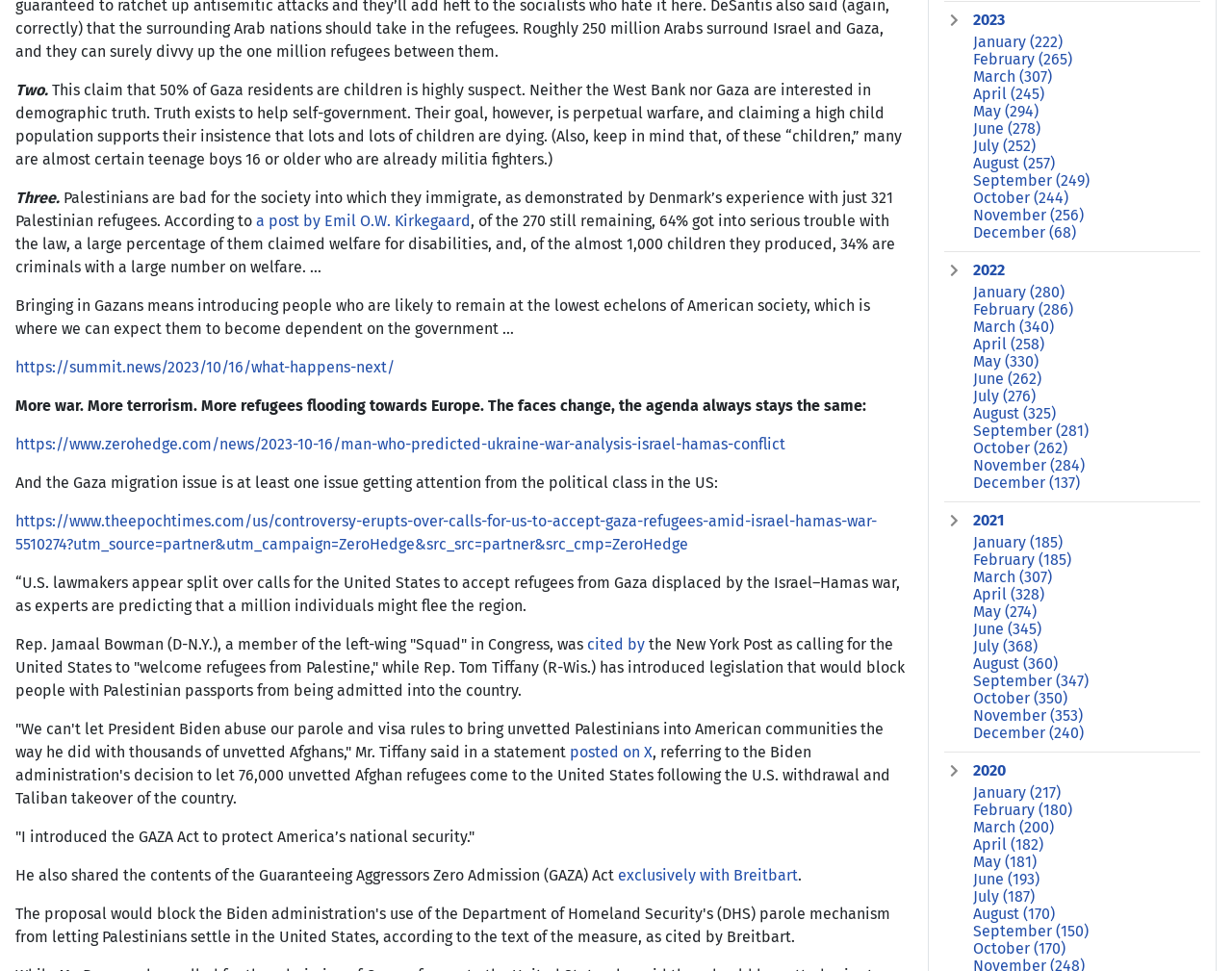Give a concise answer using one word or a phrase to the following question:
What is the name of the act introduced by Rep. Tom Tiffany?

GAZA Act